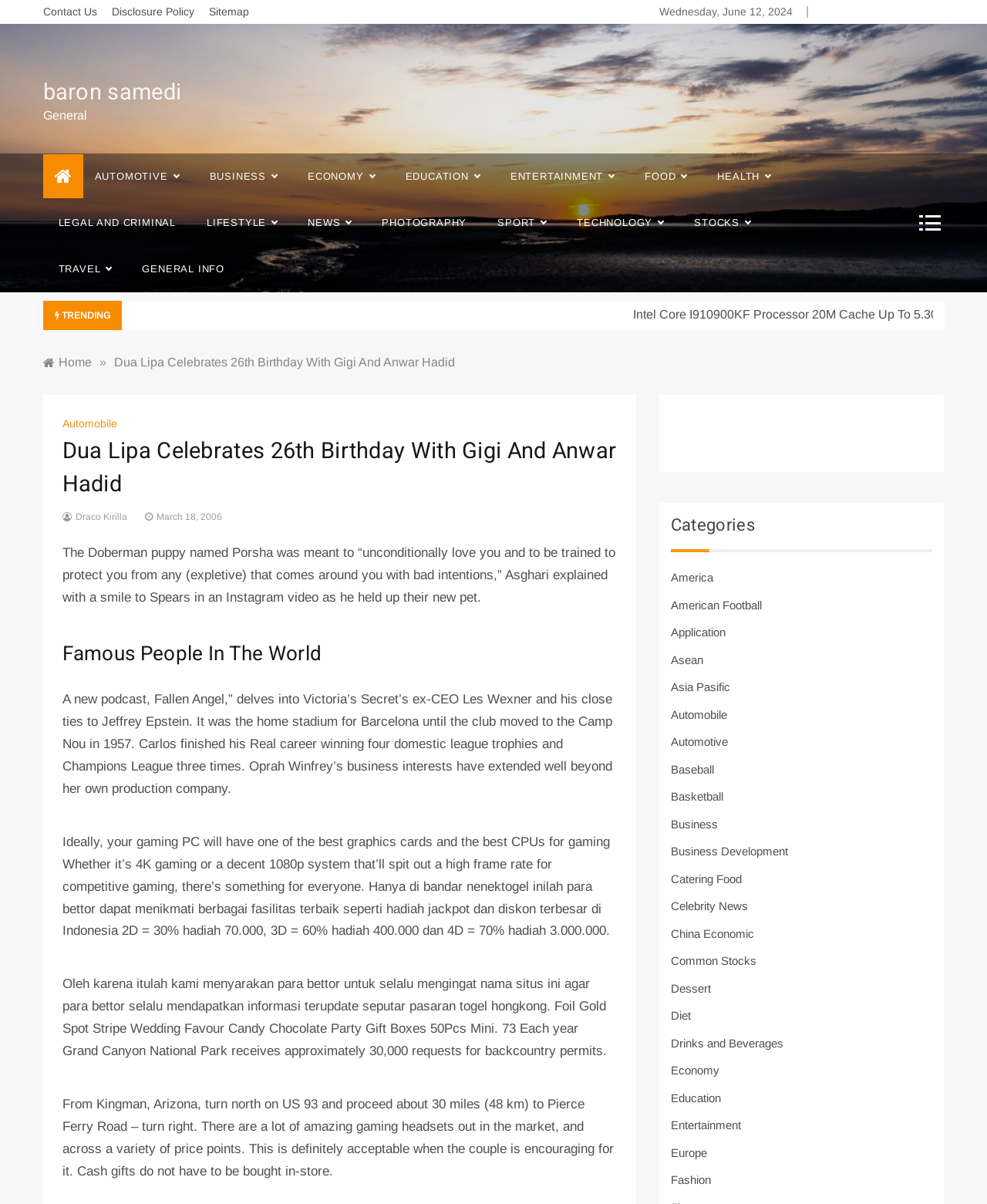What is the name of the Doberman puppy?
Based on the image, answer the question with as much detail as possible.

I found the text 'The Doberman puppy named Porsha was meant to “unconditionally love you and to be trained to protect you from any (expletive) that comes around you with bad intentions,”' in the StaticText element with ID 965, which is located in the main content area of the webpage.